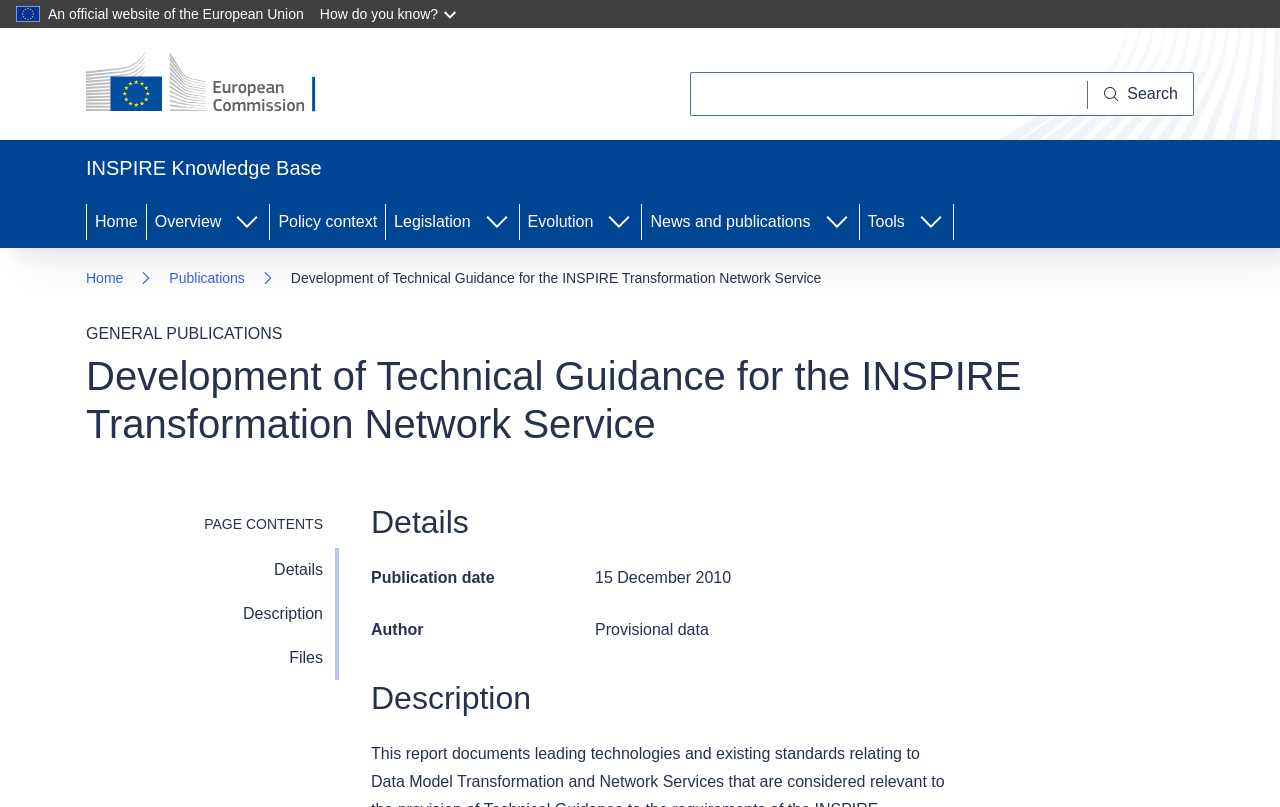What is the purpose of the search box?
Provide an in-depth and detailed explanation in response to the question.

The search box is located at the top right corner of the webpage, and it has a placeholder text 'Search'. This suggests that the search box is intended for users to search for specific content within the website.